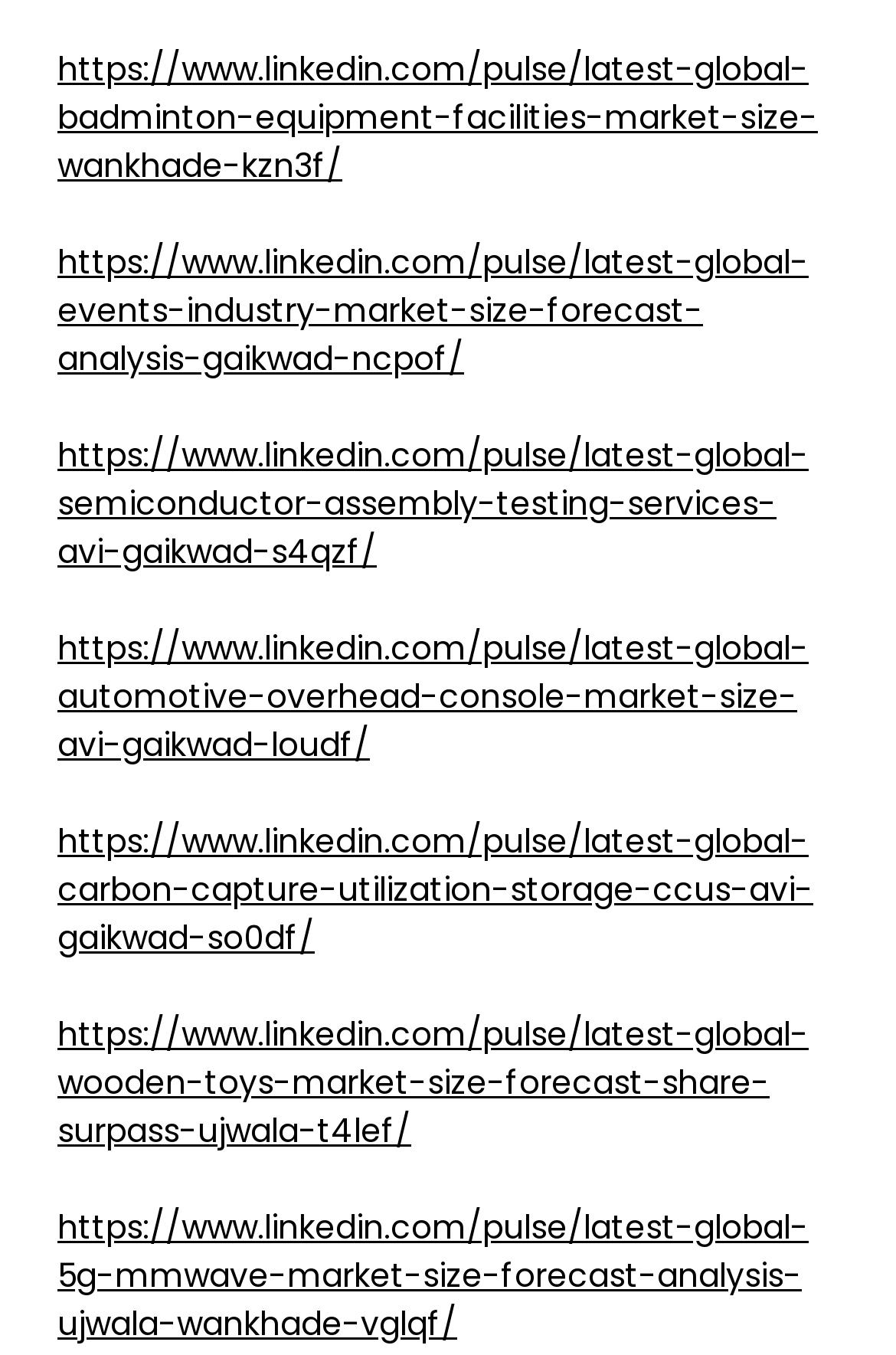Provide a single word or phrase answer to the question: 
How many links are on this webpage?

8